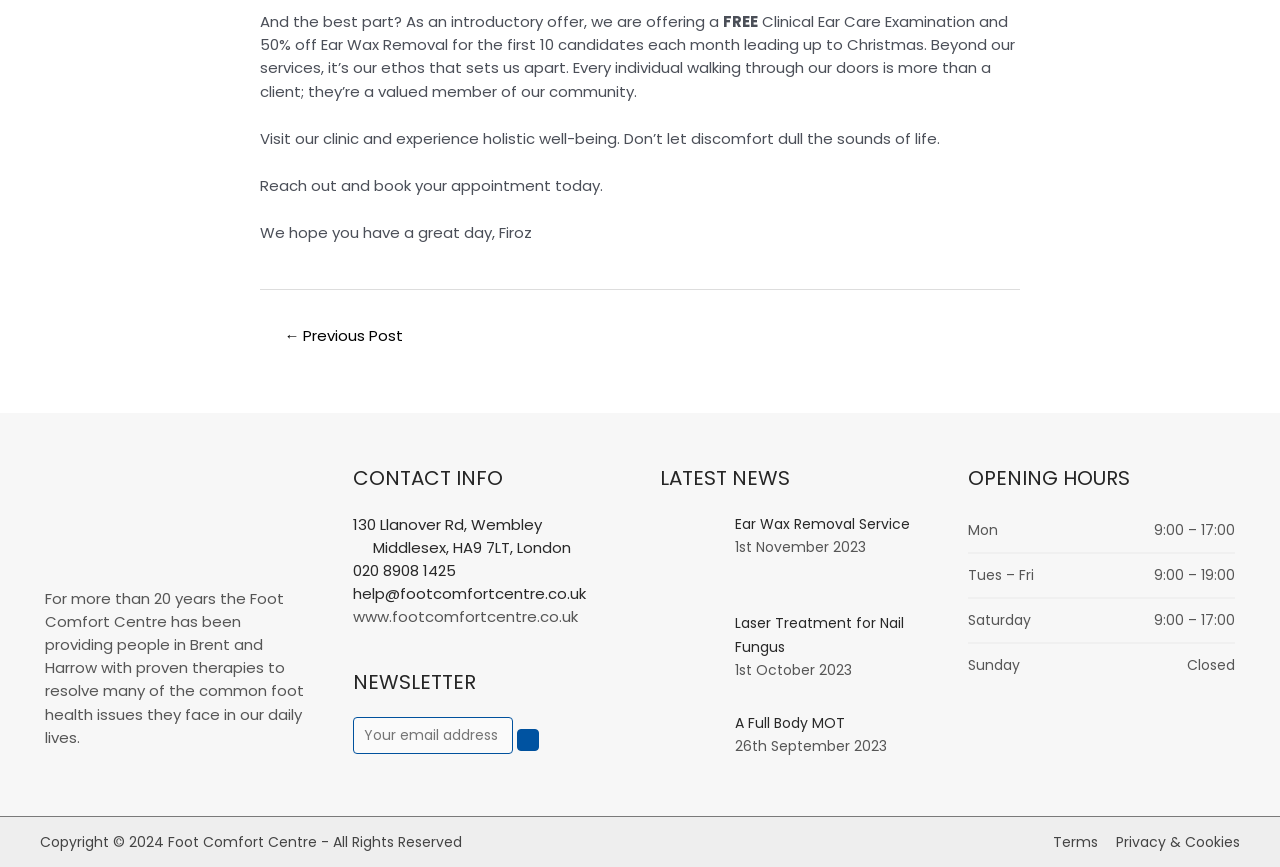What is the address of the Foot Comfort Centre?
Look at the webpage screenshot and answer the question with a detailed explanation.

The address of the Foot Comfort Centre is mentioned in the CONTACT INFO section of the webpage, which provides the full address as '130 Llanover Rd, Wembley, Middlesex, HA9 7LT, London'.